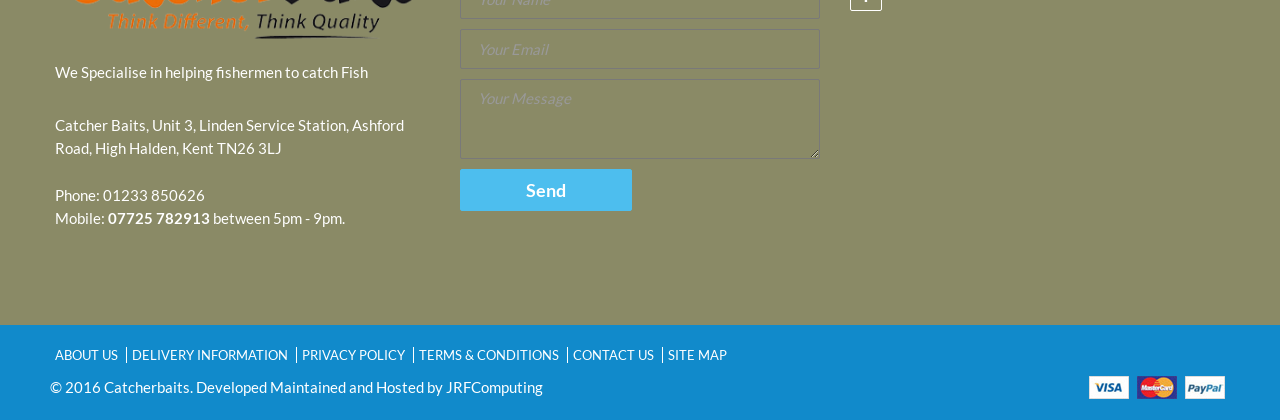Pinpoint the bounding box coordinates of the area that should be clicked to complete the following instruction: "Type your message". The coordinates must be given as four float numbers between 0 and 1, i.e., [left, top, right, bottom].

[0.359, 0.187, 0.641, 0.377]